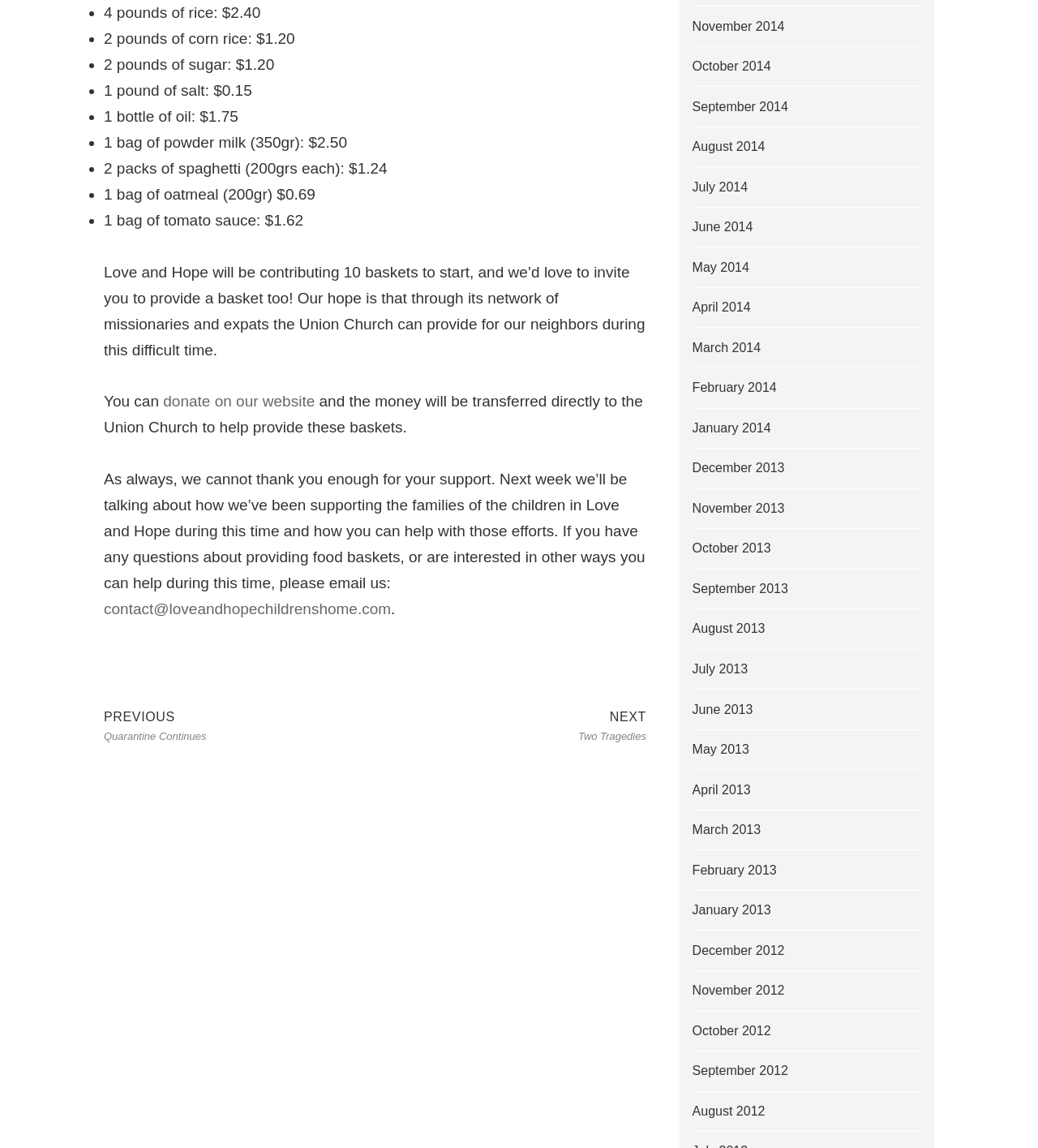Identify the bounding box coordinates of the area you need to click to perform the following instruction: "Contact via email".

[0.1, 0.523, 0.377, 0.539]